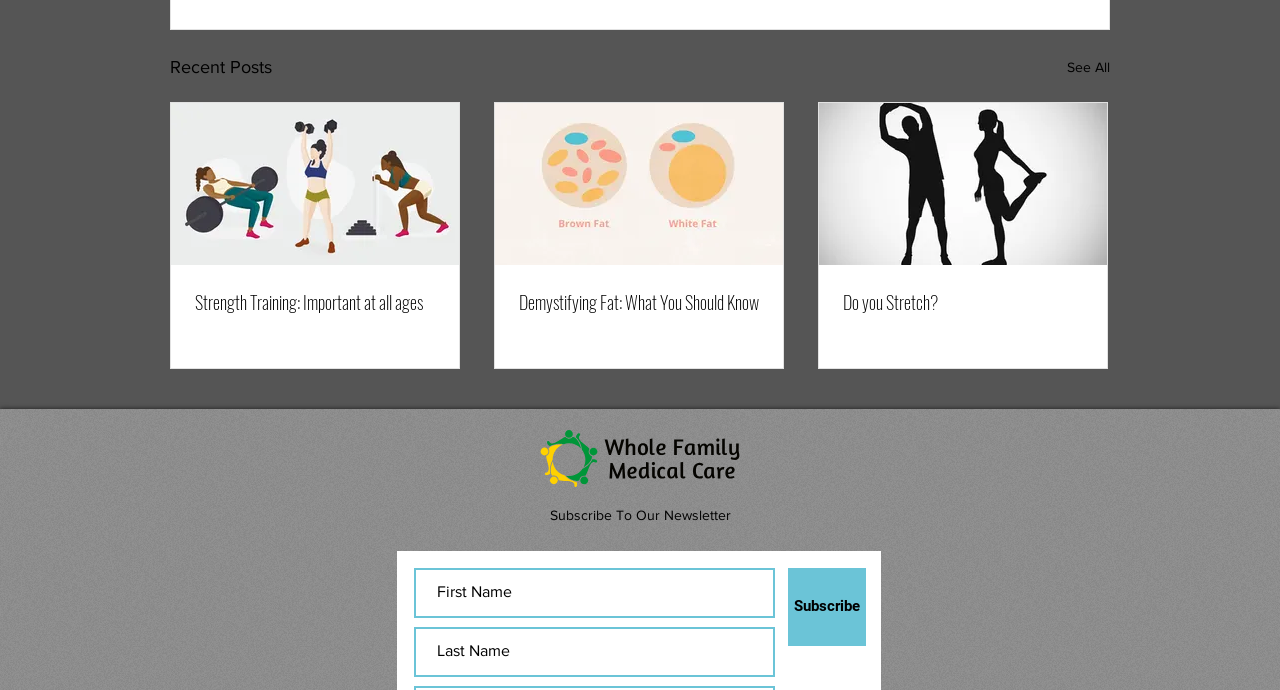Identify the bounding box coordinates of the region I need to click to complete this instruction: "Subscribe to the newsletter".

[0.429, 0.734, 0.571, 0.757]